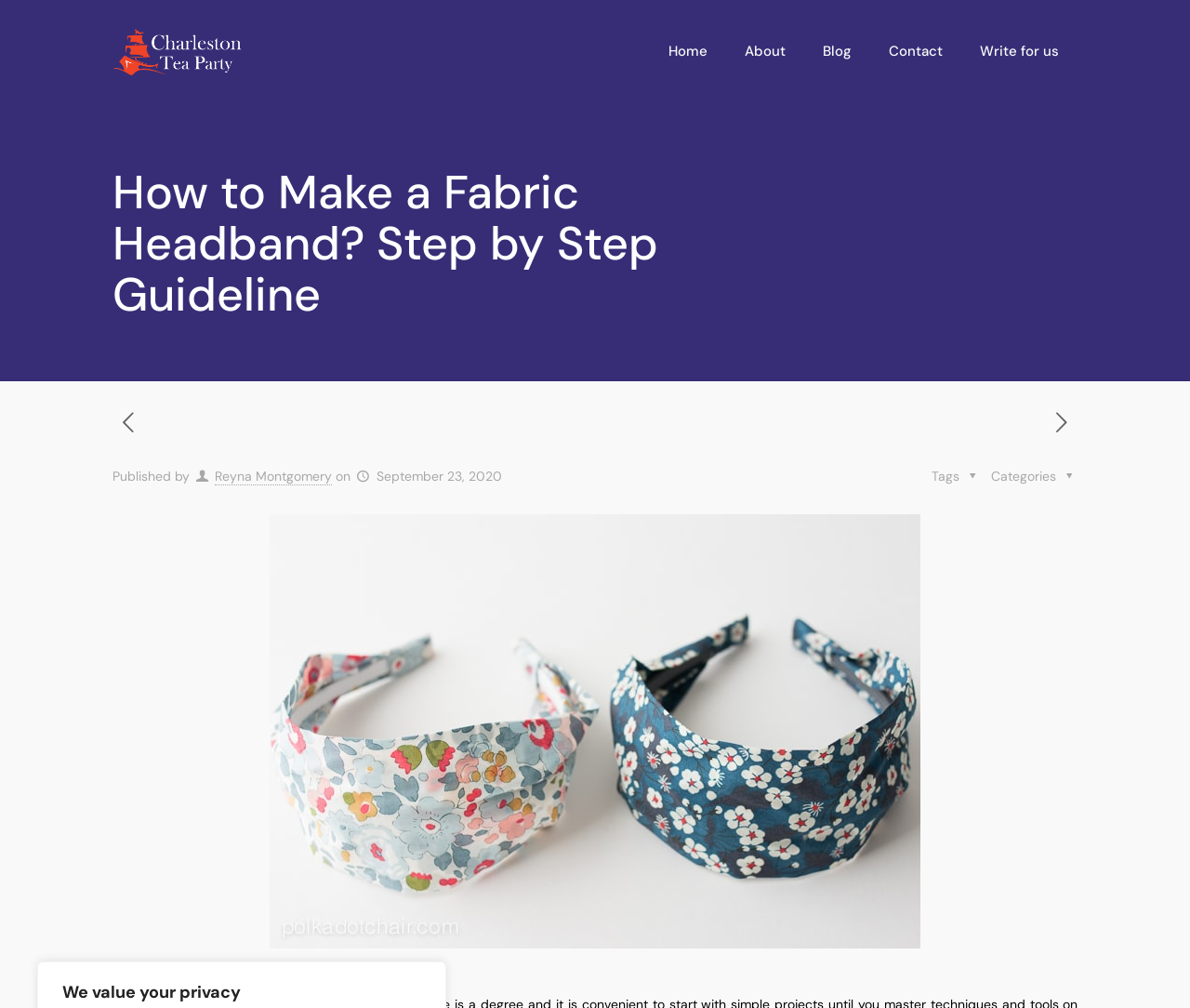Find the bounding box coordinates of the clickable element required to execute the following instruction: "View the article about making a fabric headband". Provide the coordinates as four float numbers between 0 and 1, i.e., [left, top, right, bottom].

[0.227, 0.51, 0.773, 0.941]